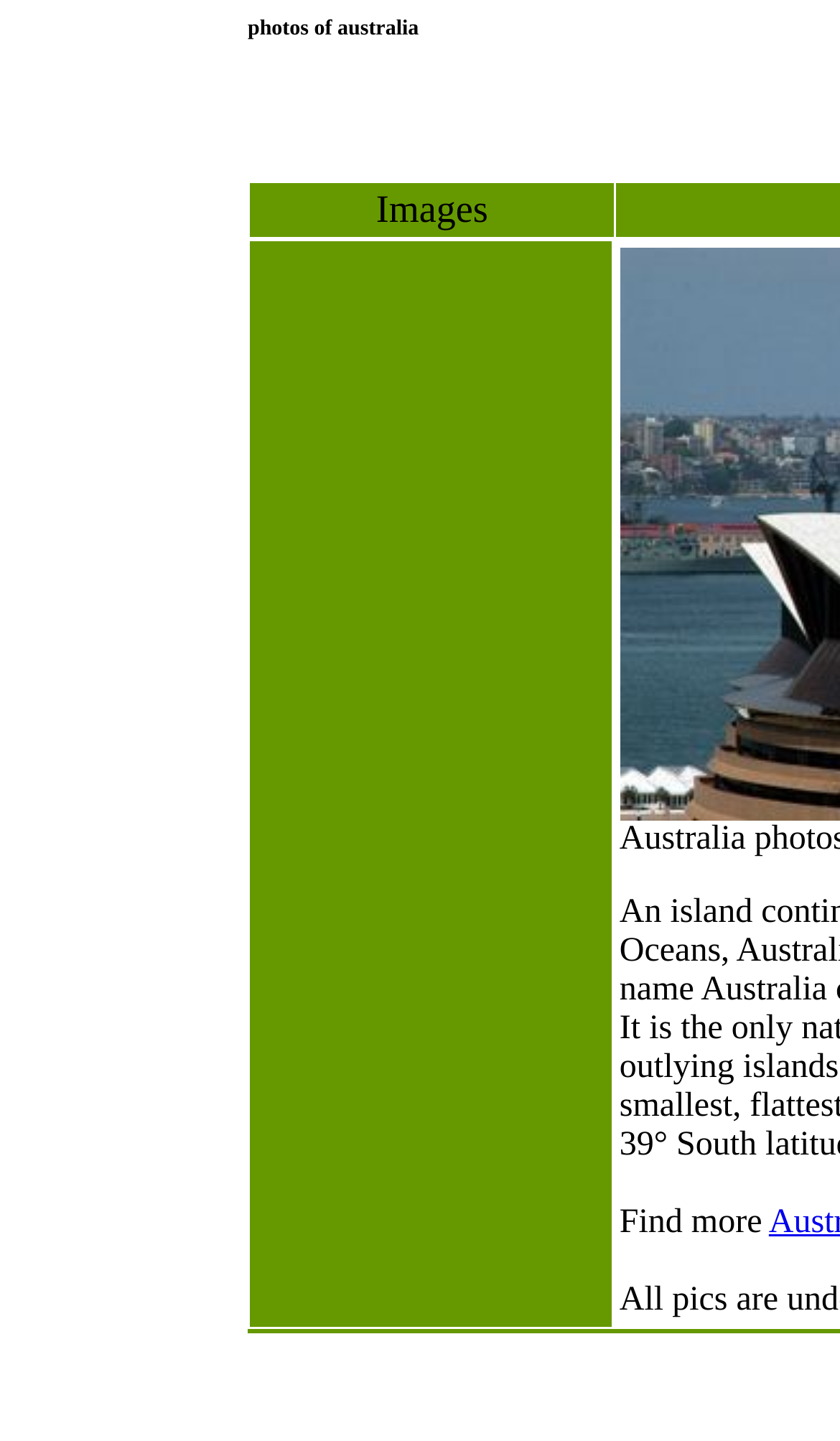What is the main category of the gridcell?
By examining the image, provide a one-word or phrase answer.

Images